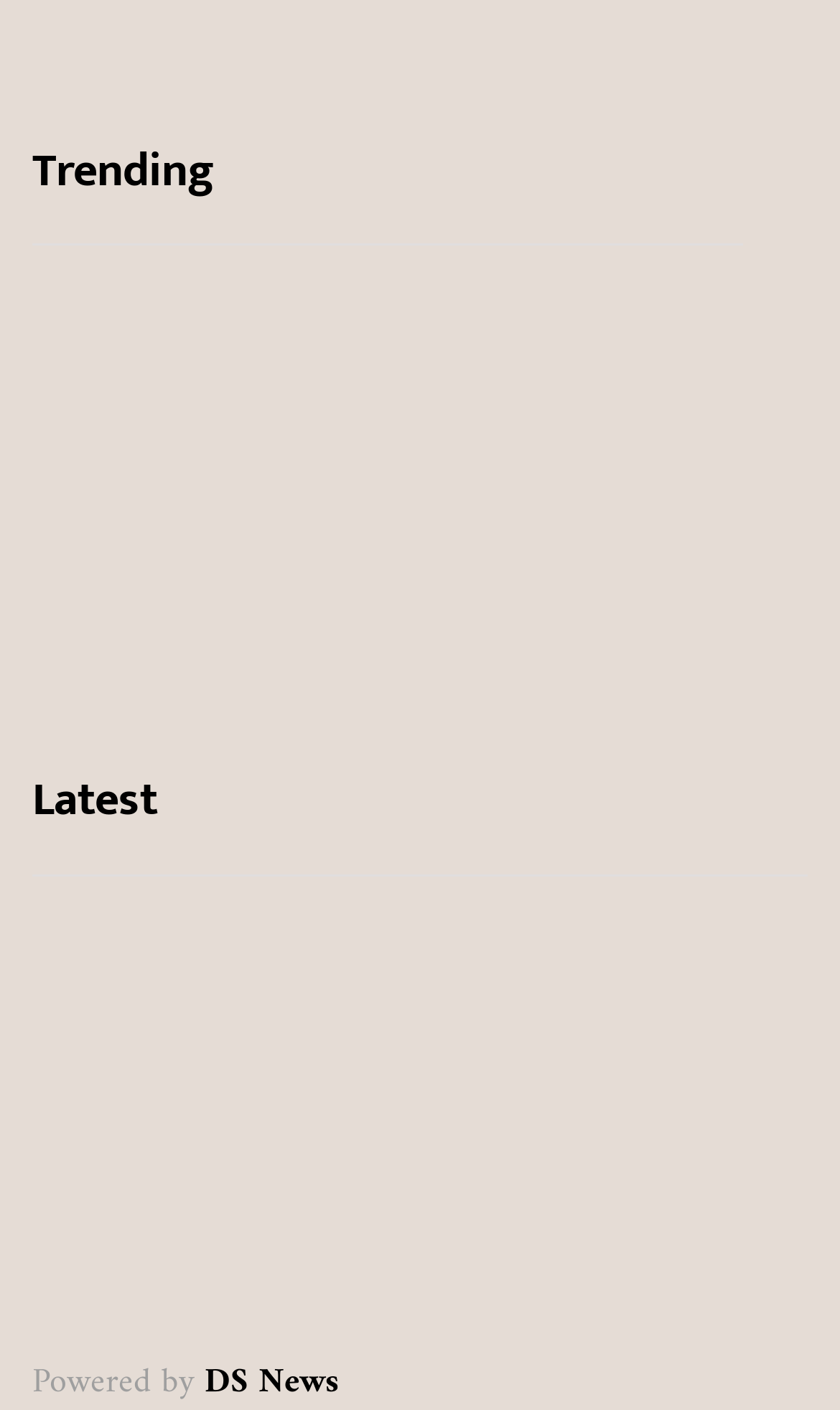Determine the bounding box for the UI element that matches this description: "lifestyle".

[0.038, 0.533, 0.269, 0.565]